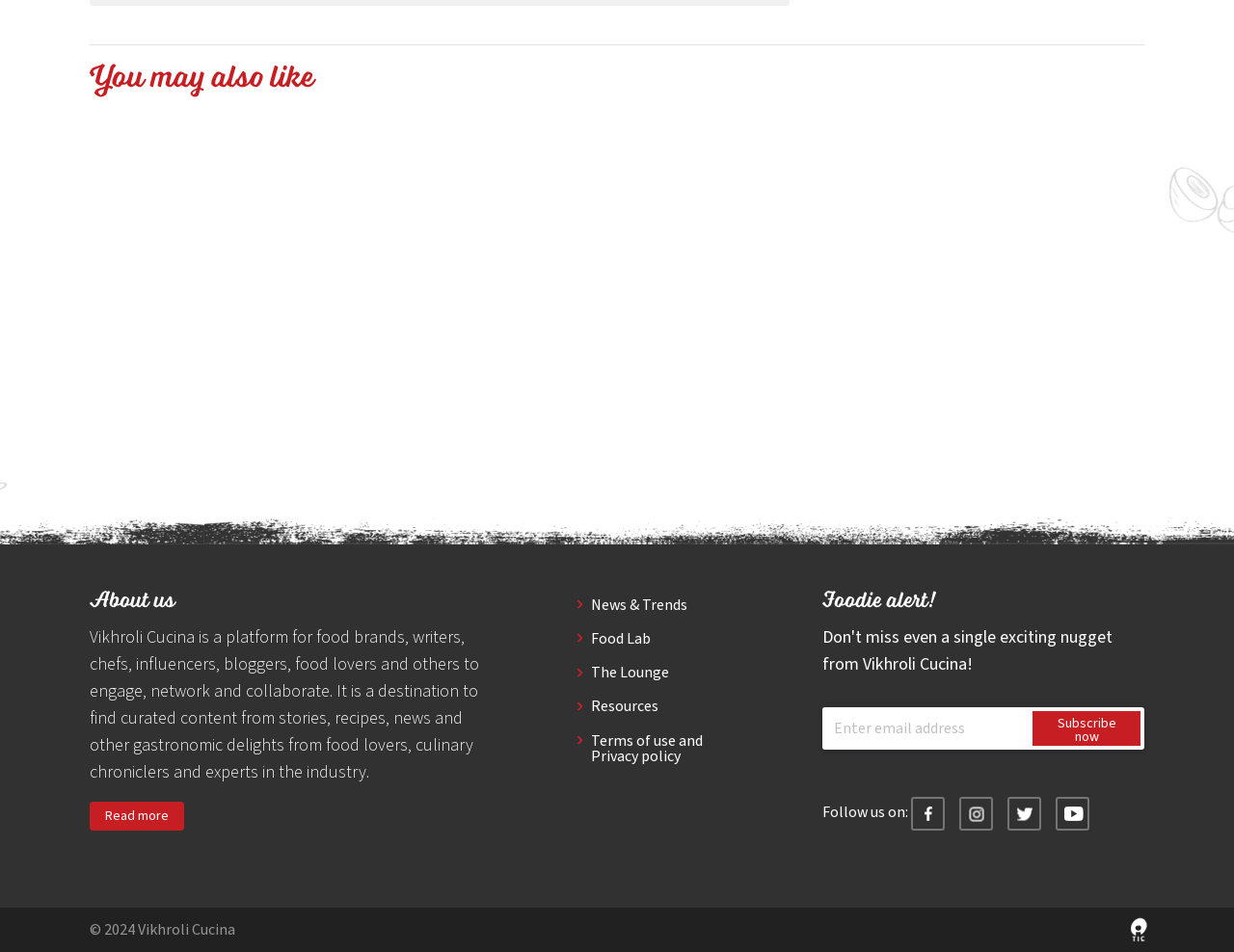What is the category of the first recipe? Analyze the screenshot and reply with just one word or a short phrase.

HEALTH AND WELLNESS